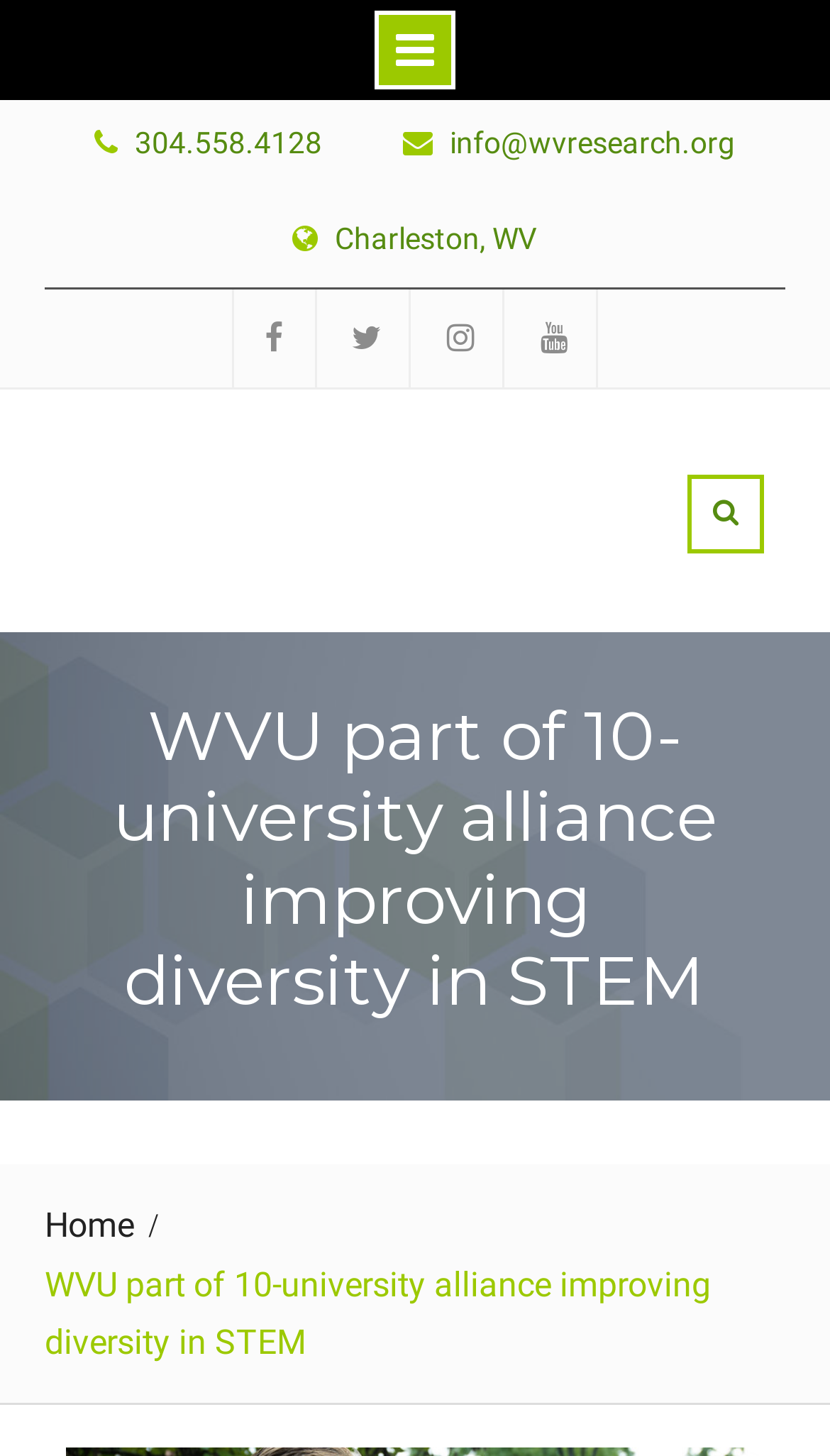What is the phone number?
Give a single word or phrase answer based on the content of the image.

304.558.4128